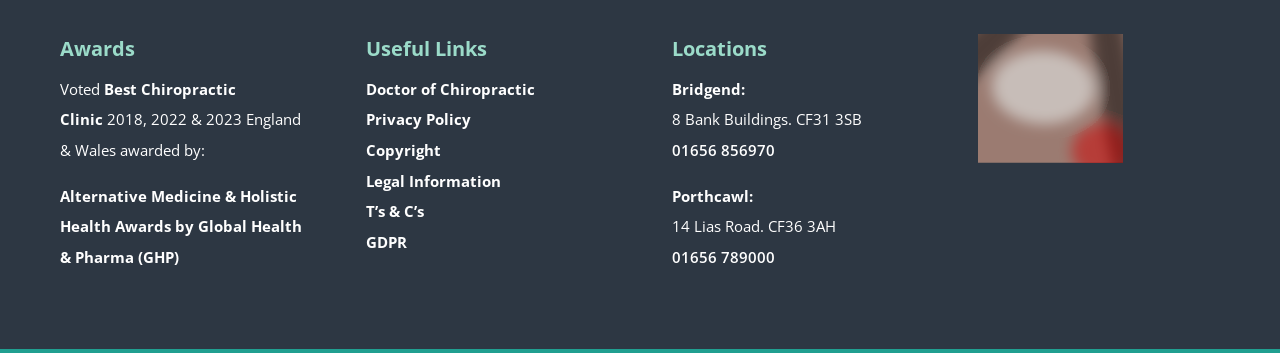What is the phone number of the Bridgend clinic?
Answer the question with a single word or phrase derived from the image.

01656 856970